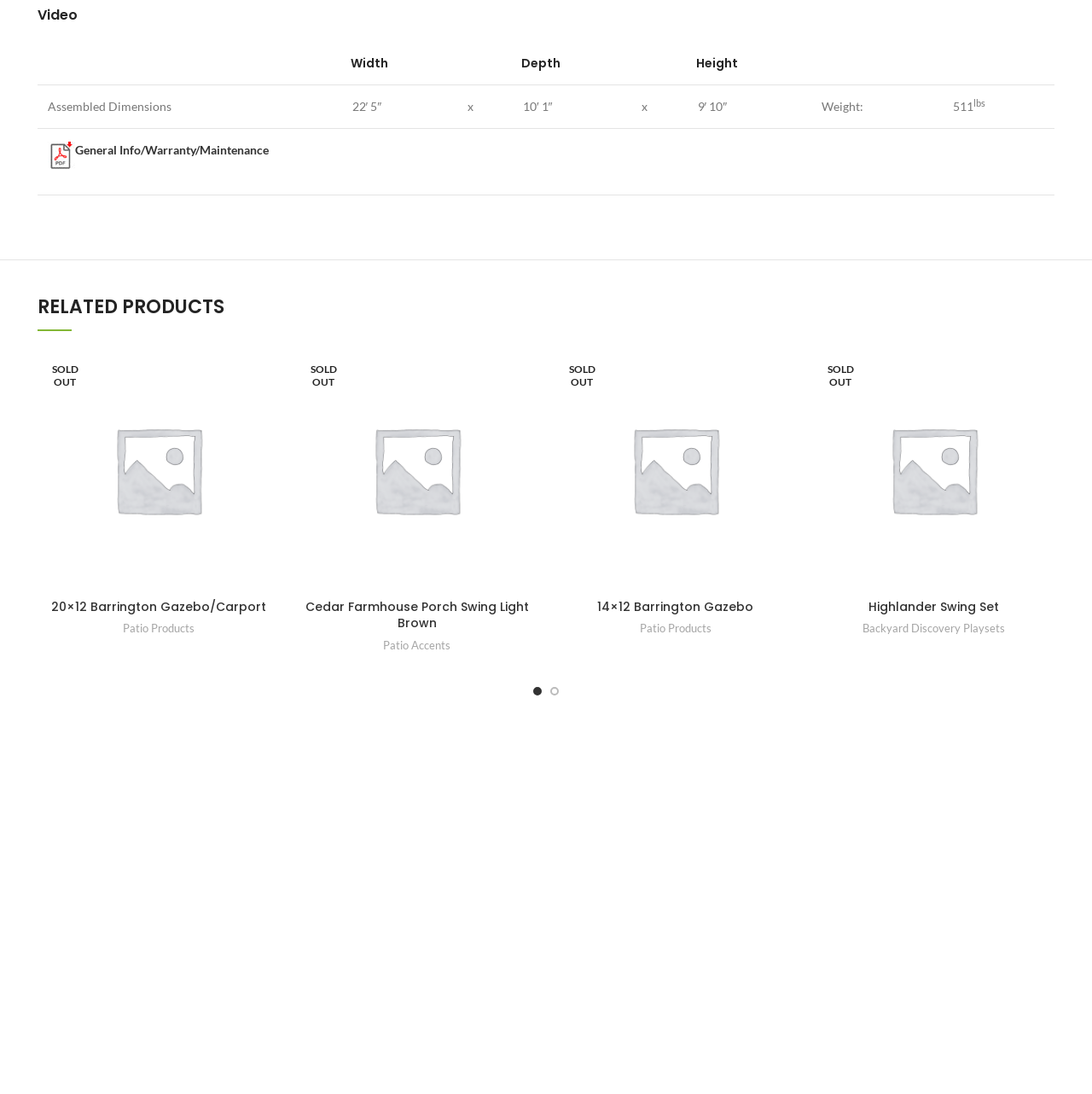Please provide the bounding box coordinates for the element that needs to be clicked to perform the following instruction: "Add the '20×12 Barrington Gazebo/Carport' to wishlist". The coordinates should be given as four float numbers between 0 and 1, i.e., [left, top, right, bottom].

[0.224, 0.327, 0.263, 0.362]